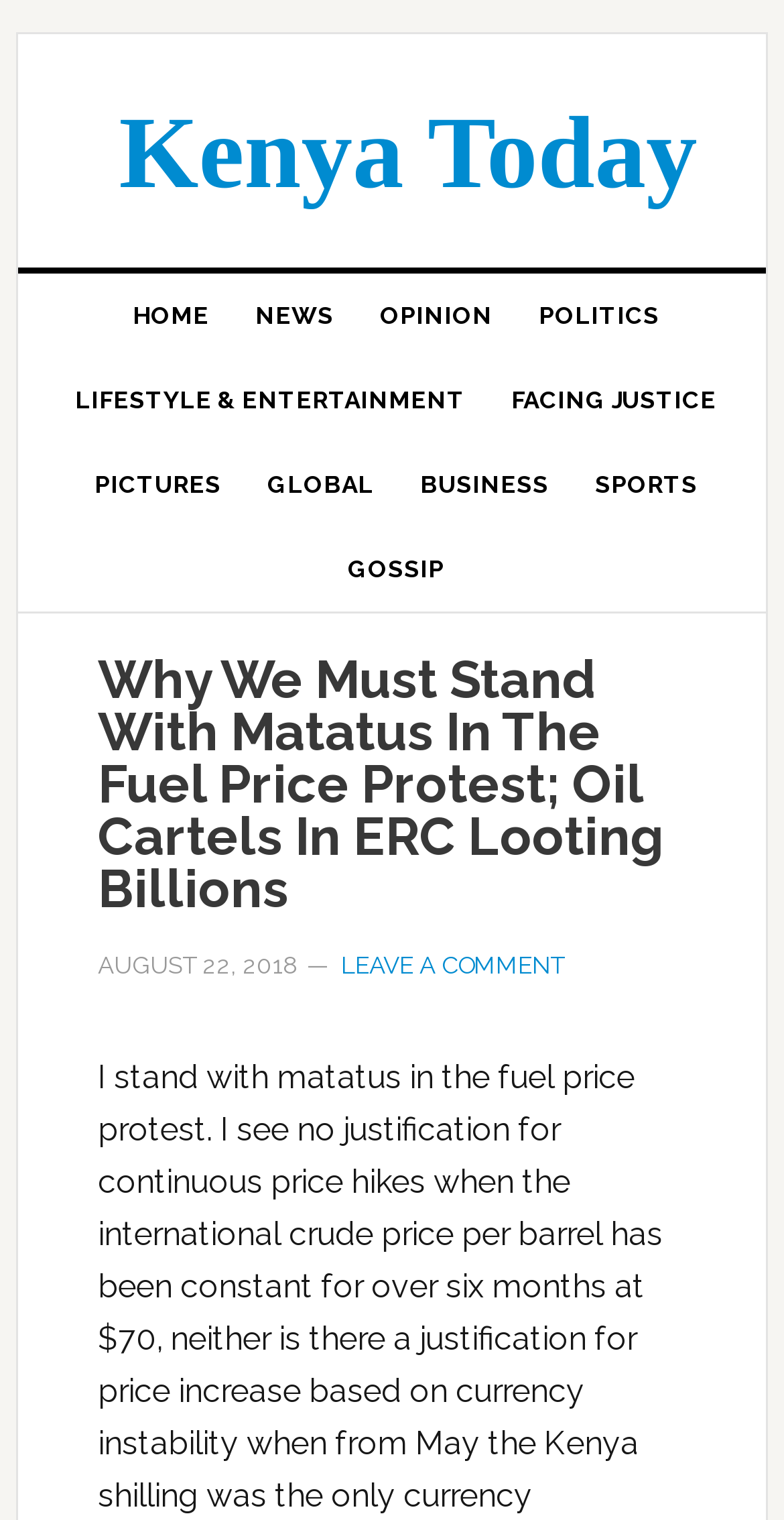Highlight the bounding box coordinates of the element that should be clicked to carry out the following instruction: "view opinion articles". The coordinates must be given as four float numbers ranging from 0 to 1, i.e., [left, top, right, bottom].

[0.454, 0.18, 0.659, 0.236]